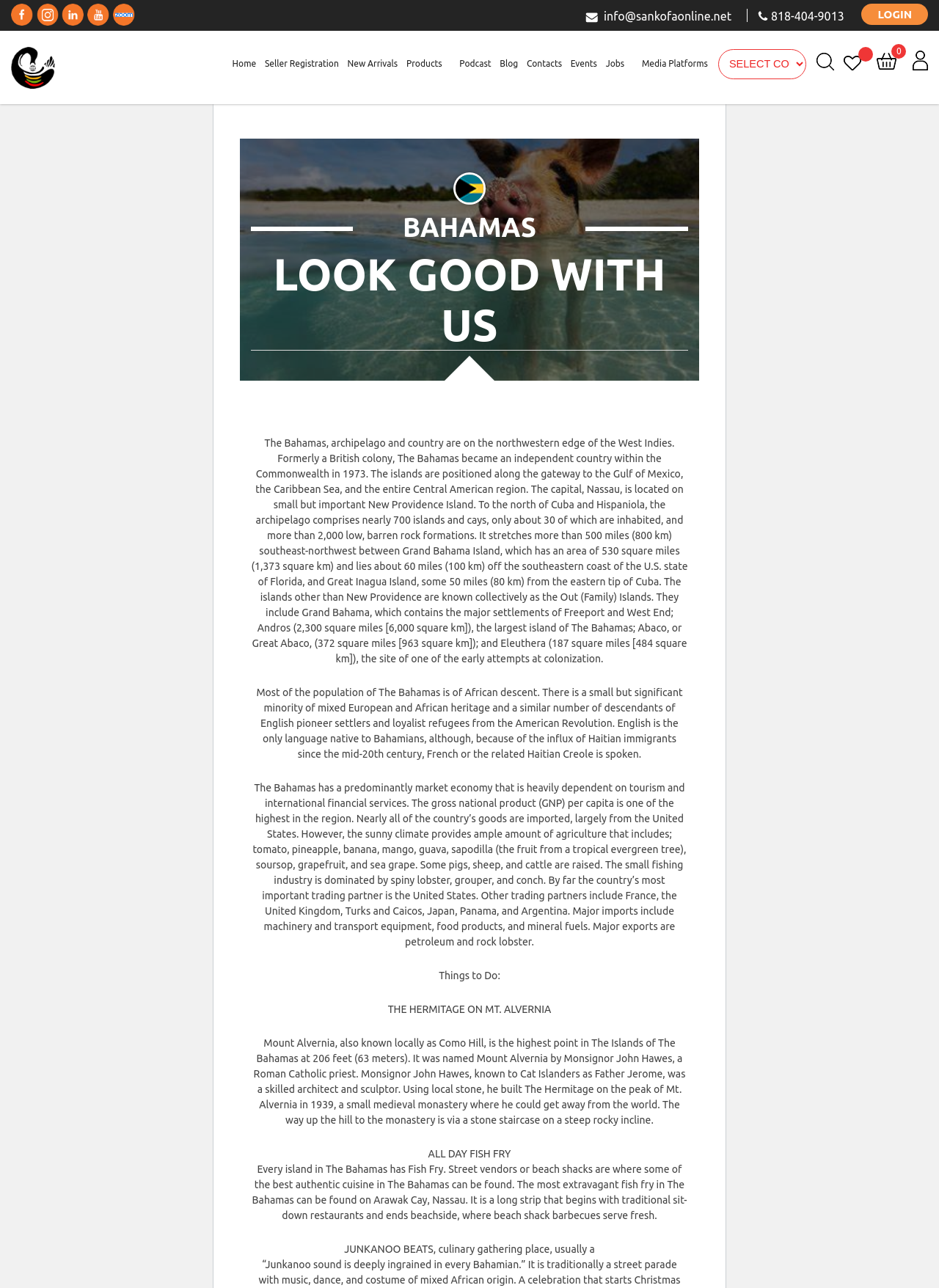From the webpage screenshot, identify the region described by parent_node: 0. Provide the bounding box coordinates as (top-left x, top-left y, bottom-right x, bottom-right y), with each value being a floating point number between 0 and 1.

[0.899, 0.043, 0.926, 0.055]